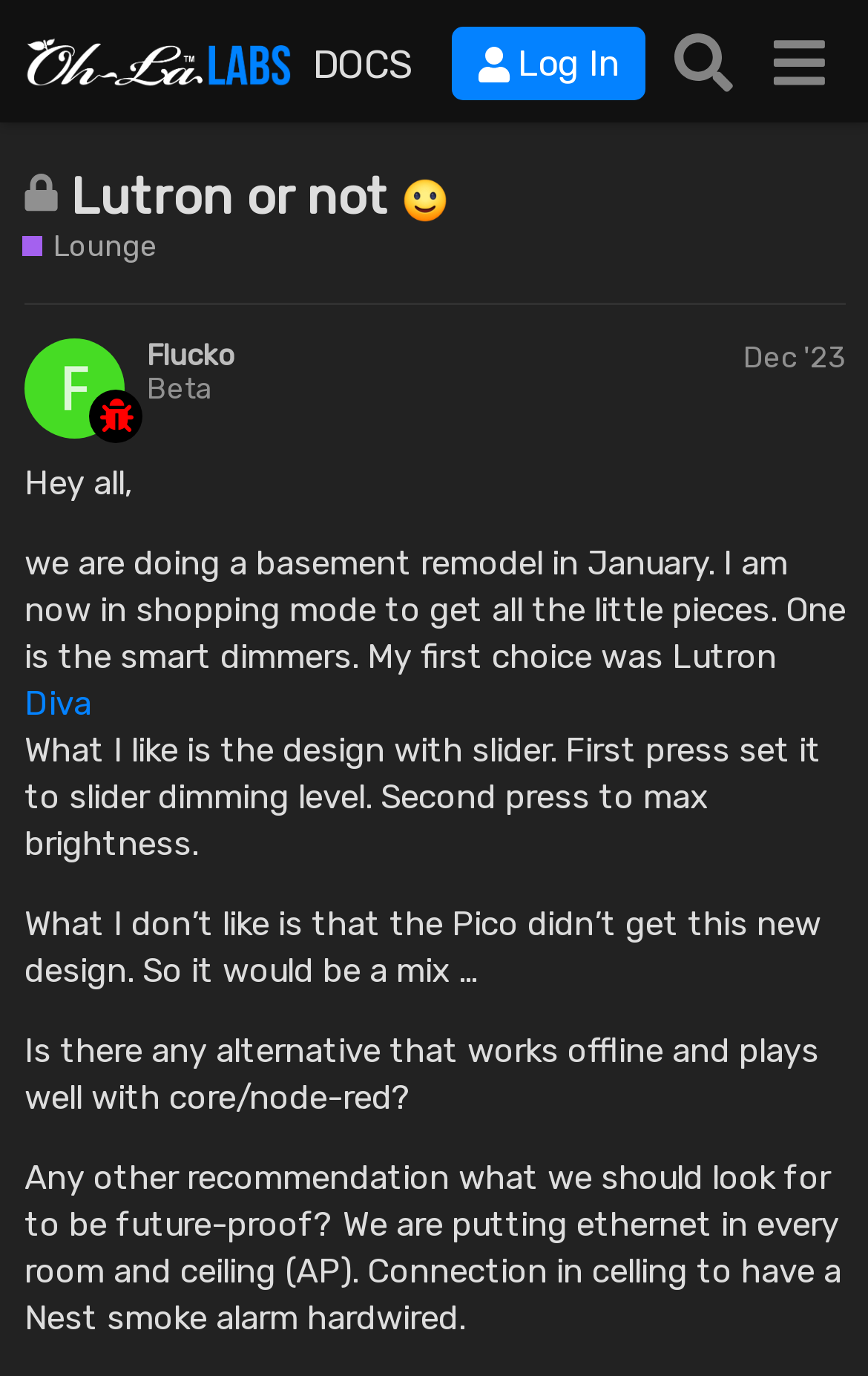Could you indicate the bounding box coordinates of the region to click in order to complete this instruction: "Search for a topic".

[0.755, 0.011, 0.865, 0.078]